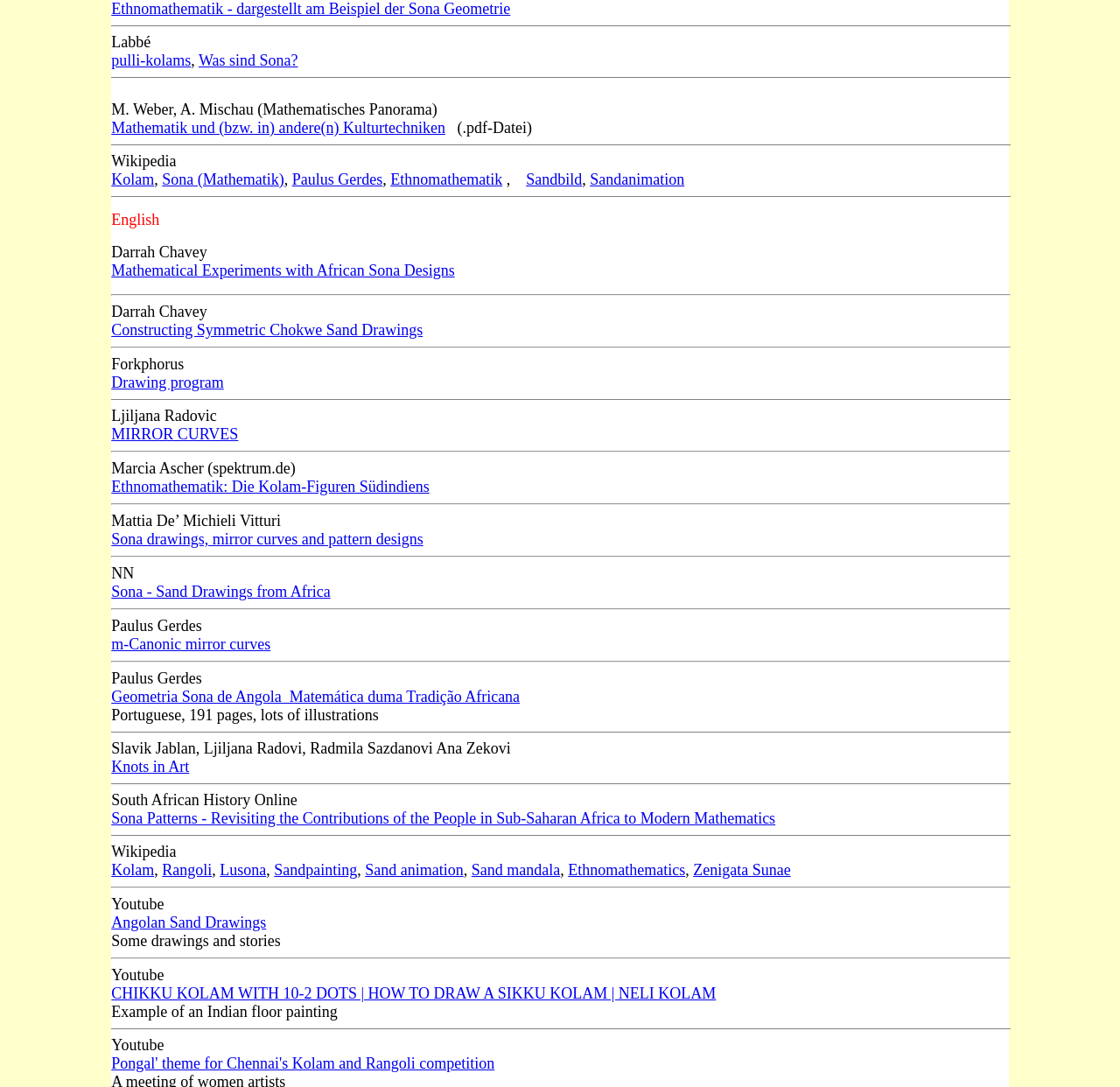Determine the bounding box coordinates of the clickable element to complete this instruction: "Click on the link 'Ethnomathematik - dargestellt am Beispiel der Sona Geometrie'". Provide the coordinates in the format of four float numbers between 0 and 1, [left, top, right, bottom].

[0.099, 0.0, 0.456, 0.016]